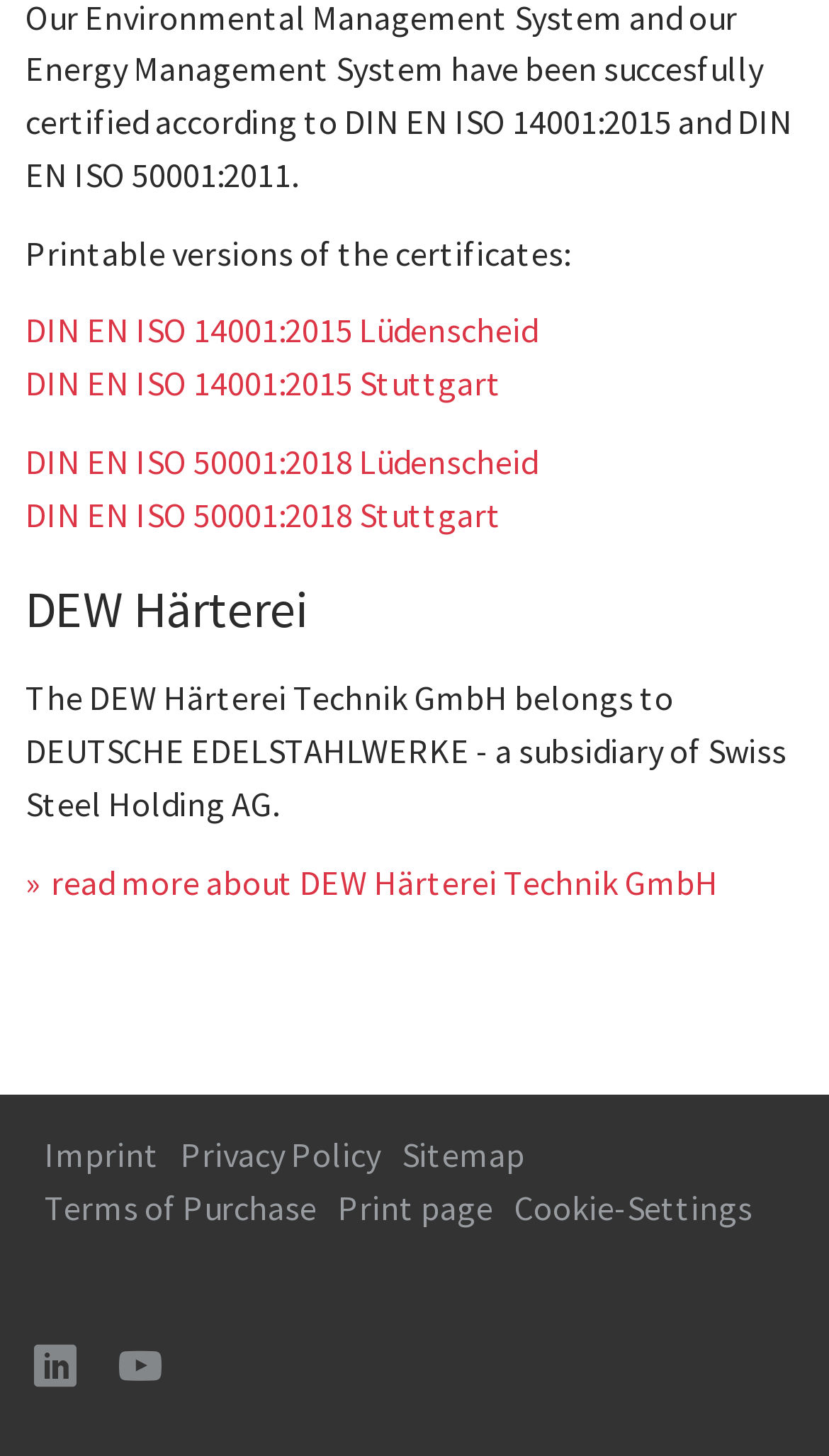Determine the coordinates of the bounding box that should be clicked to complete the instruction: "Open LinkedIn page". The coordinates should be represented by four float numbers between 0 and 1: [left, top, right, bottom].

[0.041, 0.918, 0.103, 0.953]